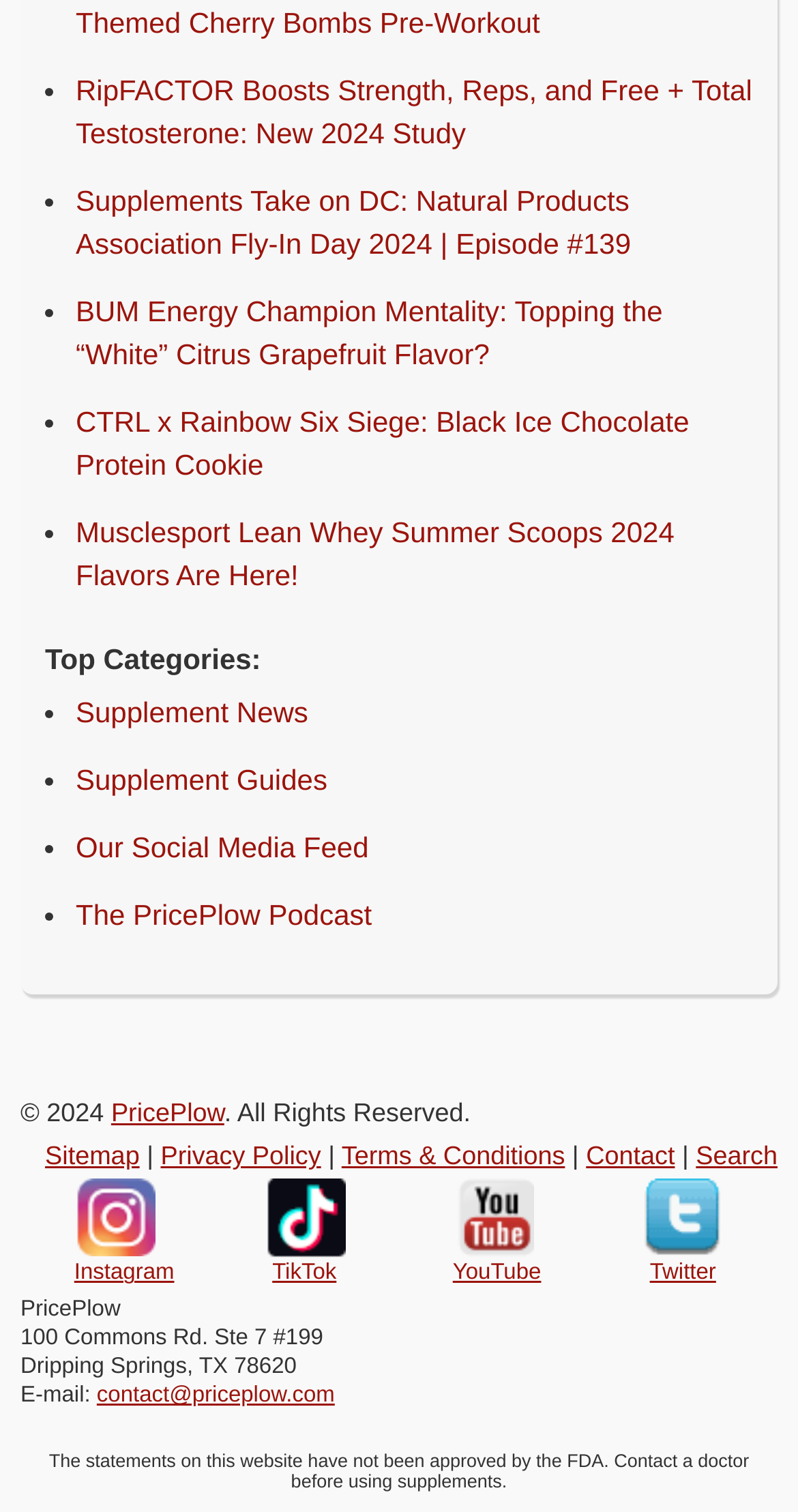Please provide a detailed answer to the question below based on the screenshot: 
What is the copyright year of this website?

I found the copyright year by looking at the footer of the webpage, where it says '© 2024'.